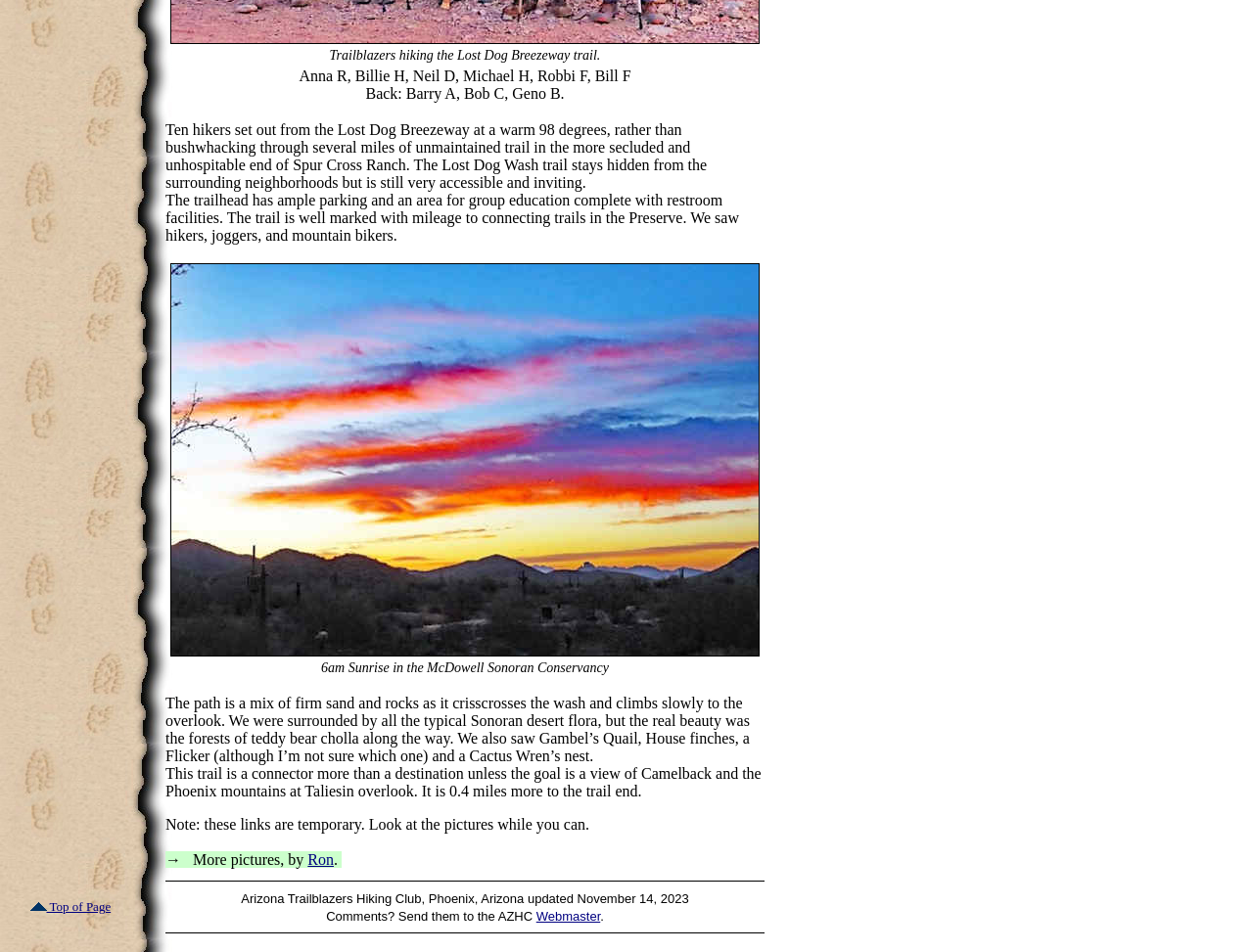Using the element description: "Webmaster", determine the bounding box coordinates for the specified UI element. The coordinates should be four float numbers between 0 and 1, [left, top, right, bottom].

[0.428, 0.955, 0.479, 0.97]